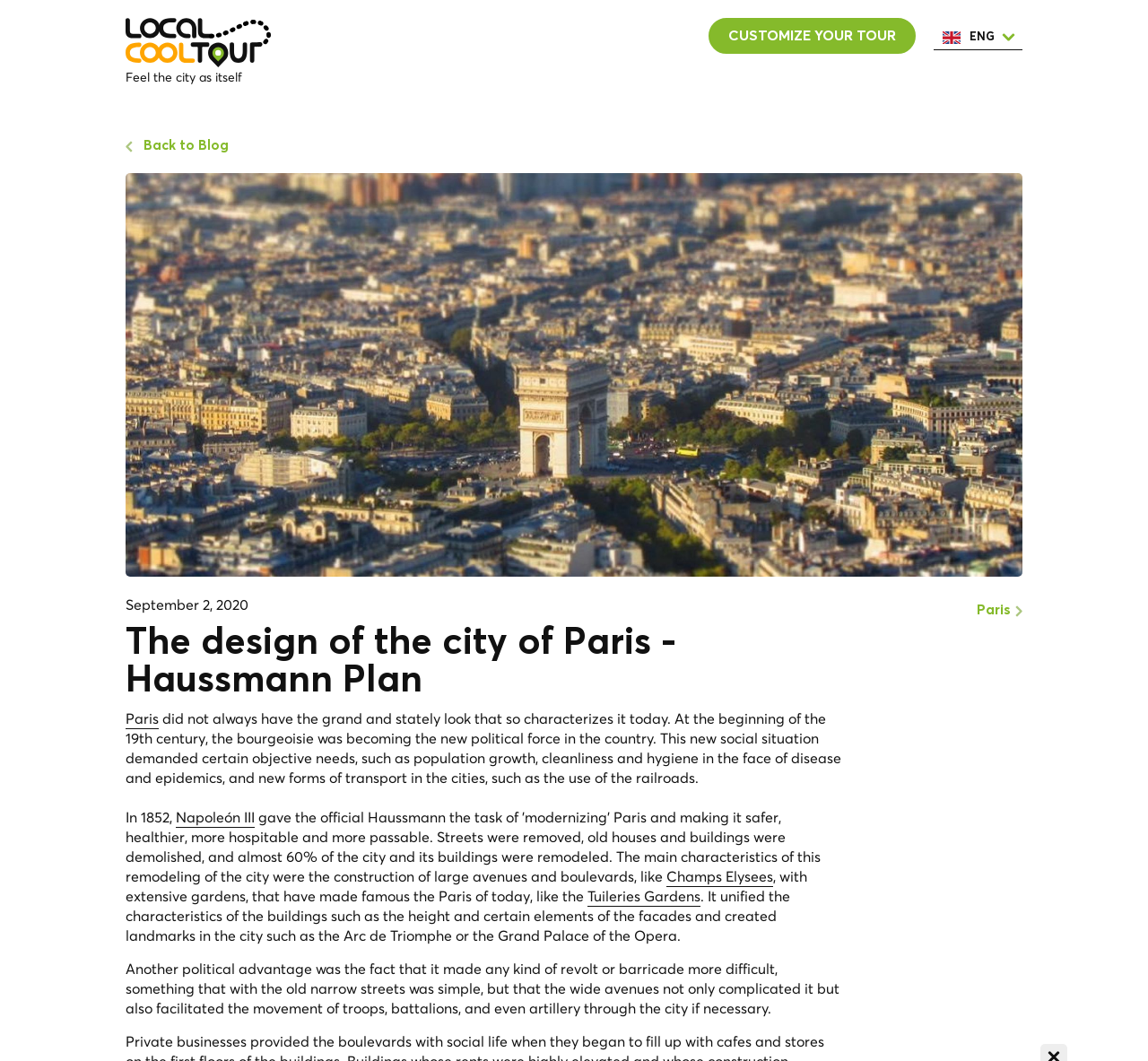Can you specify the bounding box coordinates of the area that needs to be clicked to fulfill the following instruction: "click on the link to Daniel Rowland's homepage"?

None